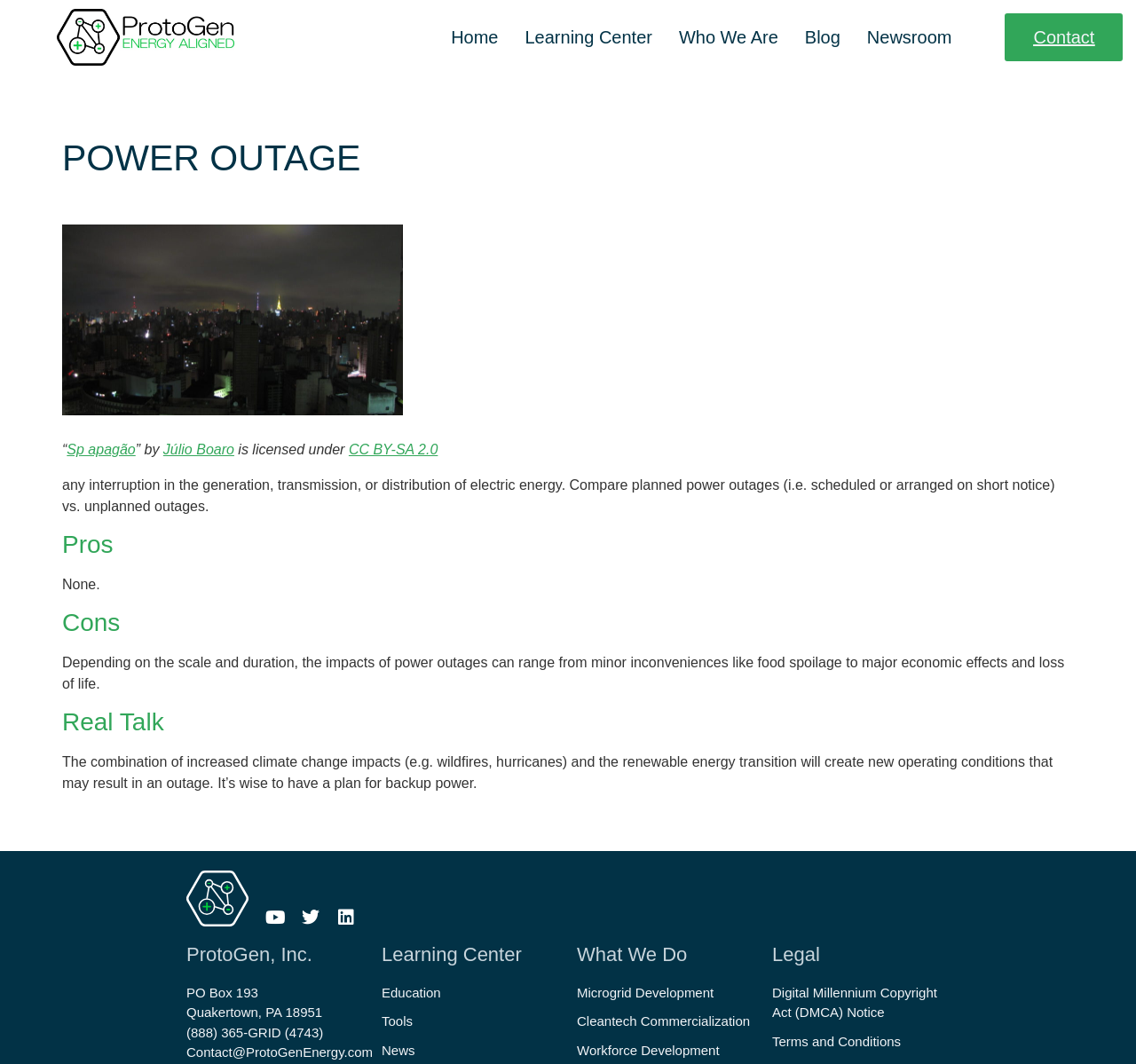Could you locate the bounding box coordinates for the section that should be clicked to accomplish this task: "Click the 'Home' link".

[0.397, 0.022, 0.439, 0.047]